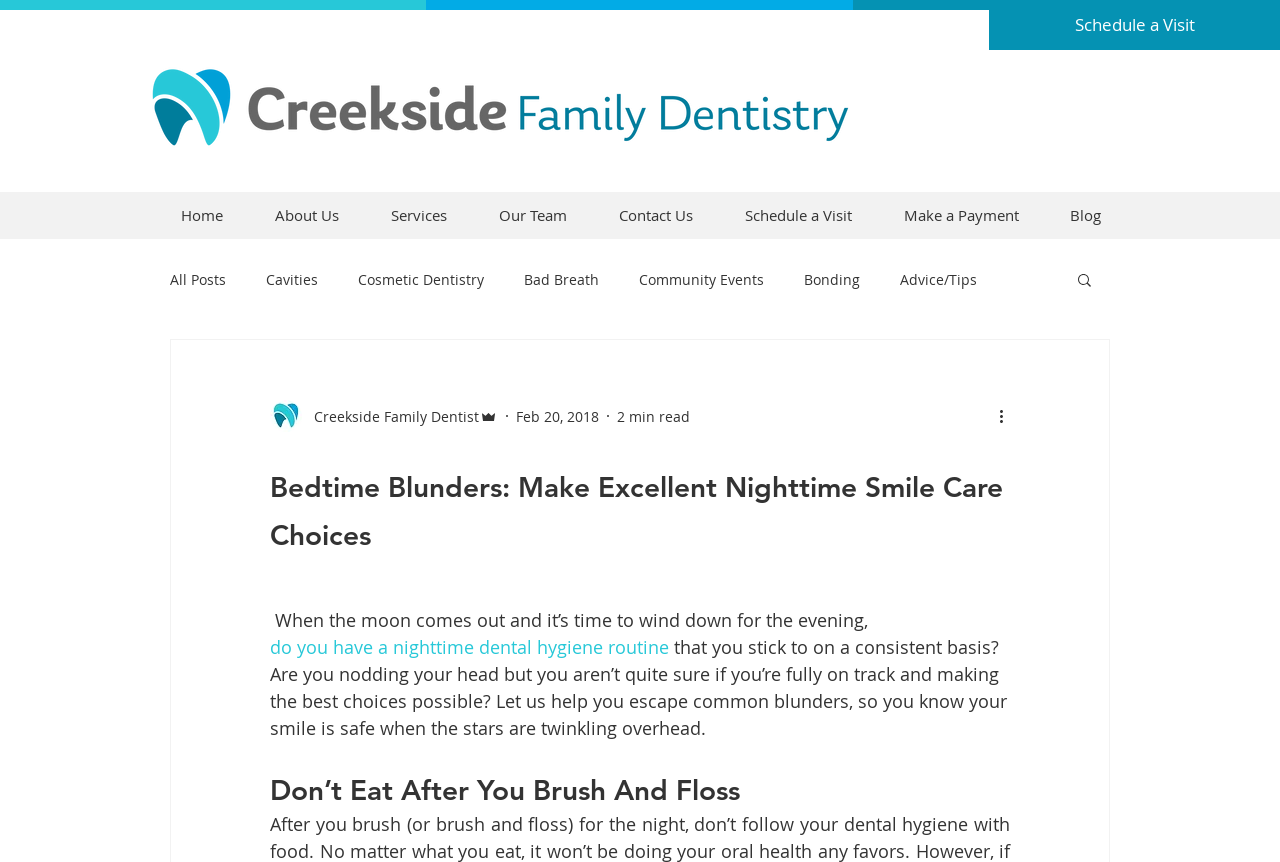Please locate the bounding box coordinates of the element's region that needs to be clicked to follow the instruction: "Search for something". The bounding box coordinates should be provided as four float numbers between 0 and 1, i.e., [left, top, right, bottom].

[0.84, 0.314, 0.855, 0.339]